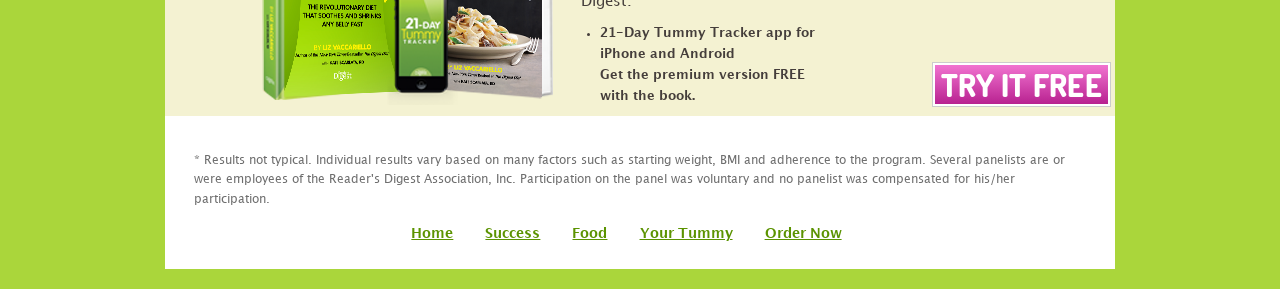Analyze the image and give a detailed response to the question:
What is the name of the app?

The name of the app is mentioned in the StaticText element with the text '21-Day Tummy Tracker app for iPhone and Android'.